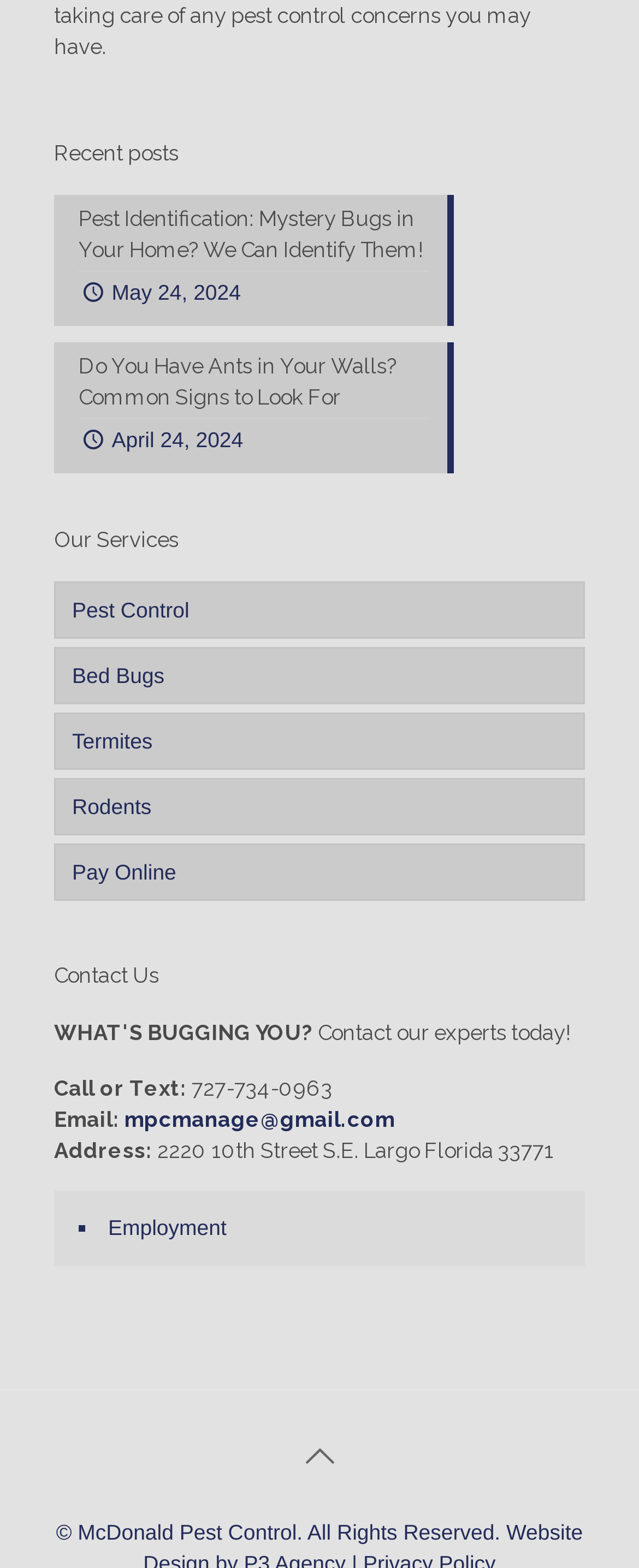Please determine the bounding box coordinates, formatted as (top-left x, top-left y, bottom-right x, bottom-right y), with all values as floating point numbers between 0 and 1. Identify the bounding box of the region described as: Eye. Mask

None